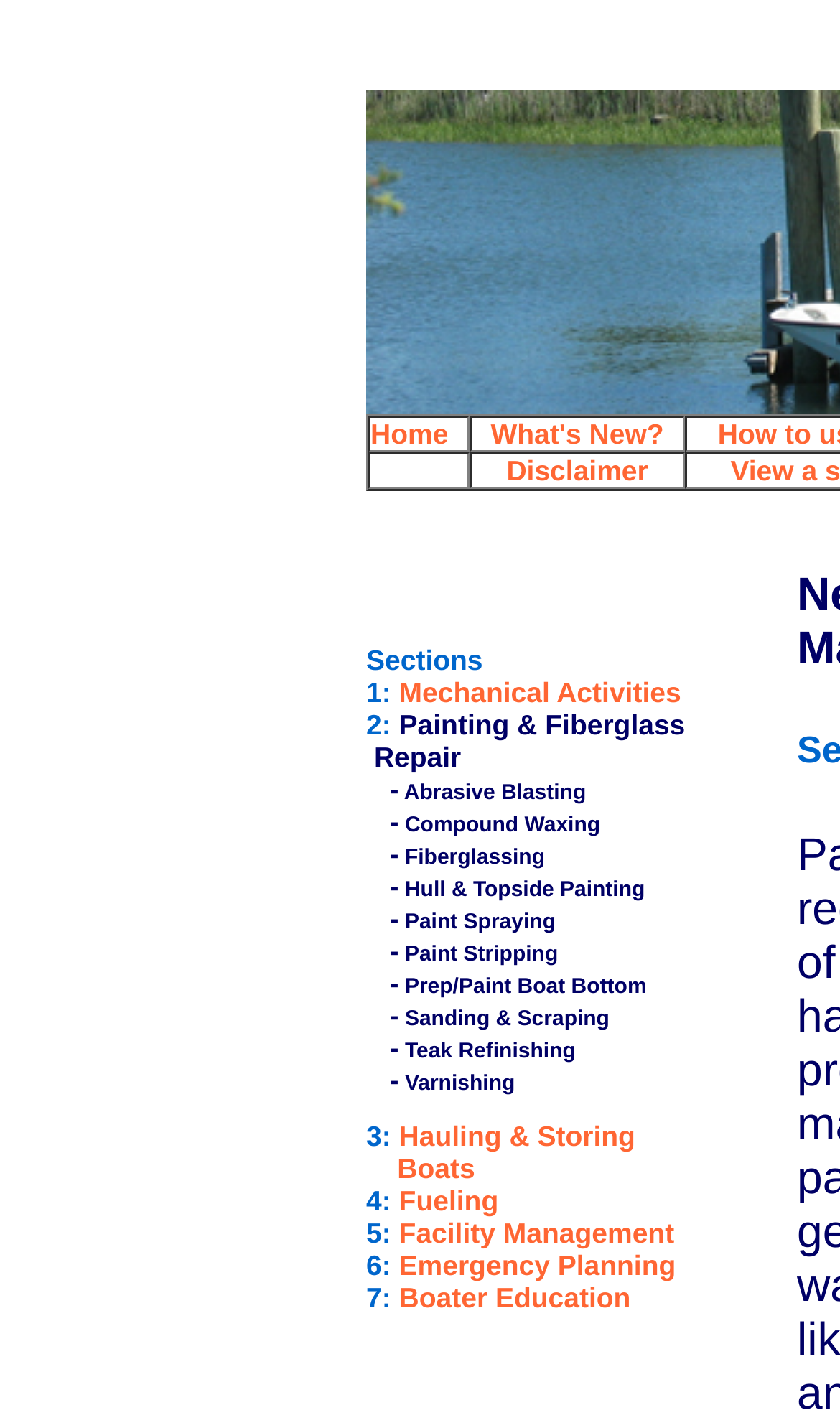Produce an extensive caption that describes everything on the webpage.

The webpage is titled "NYMPP: Section 2 - Painting & Fiberglass Repair" and has a navigation menu at the top with links to "Home", "What's New?", and "Disclaimer". Below the navigation menu, there is a table with seven rows, each representing a different section. 

The first row is labeled "Sections" and has no links. The subsequent rows are labeled "1: Mechanical Activities", "2: Painting & Fiberglass Repair", "3: Hauling & Storing Boats", "4: Fueling", "5: Facility Management", "6: Emergency Planning", and "7: Boater Education". Each of these rows has a link to the corresponding section, and the second row has additional links to subtopics such as "Abrasive Blasting", "Compound Waxing", "Fiberglassing", and others. 

The links and text are arranged in a hierarchical structure, with the main sections on the left and the subtopics indented to the right. The overall layout is organized and easy to navigate, with clear headings and concise text.